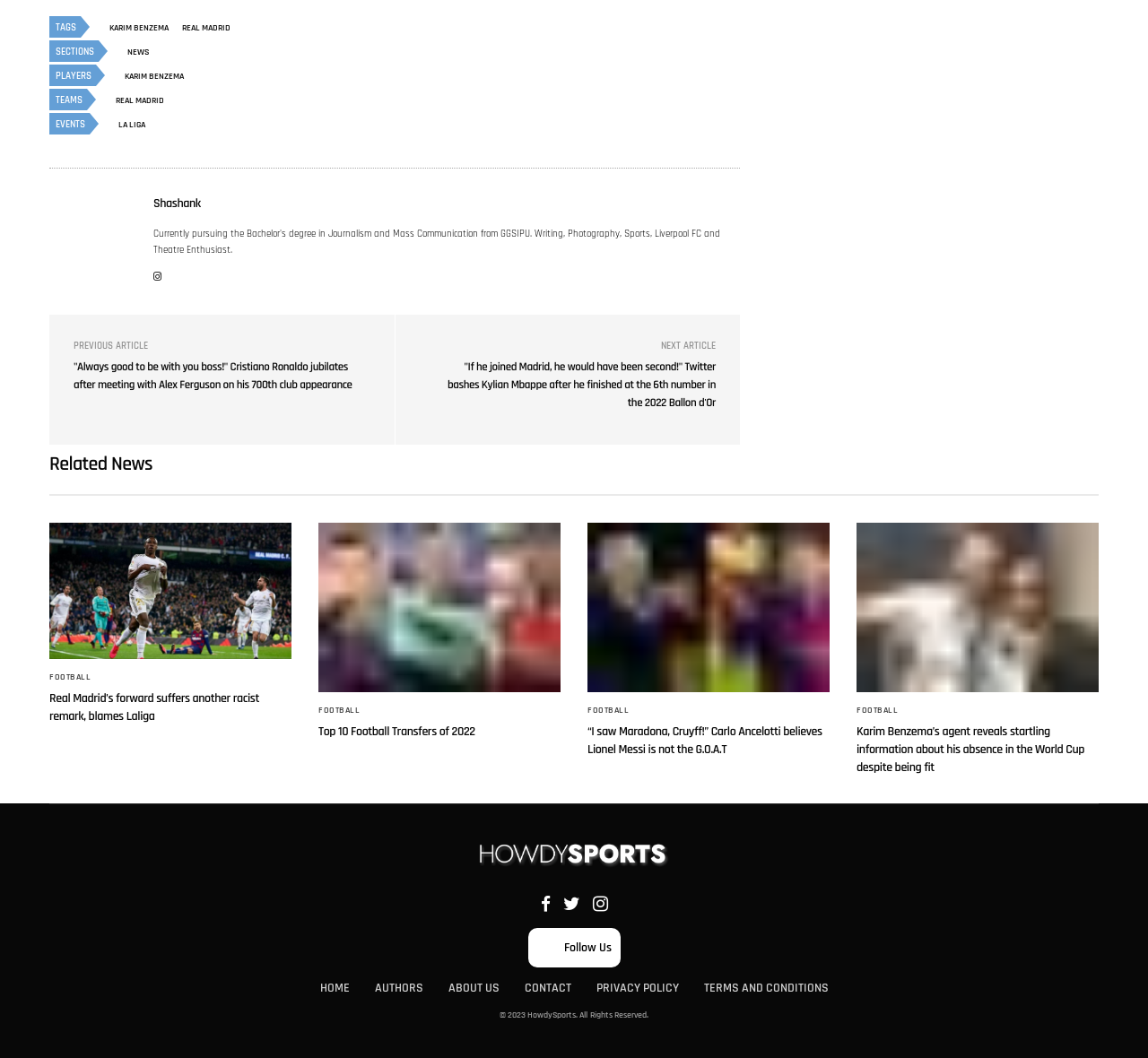Pinpoint the bounding box coordinates for the area that should be clicked to perform the following instruction: "Click on the 'NEWS' link".

[0.11, 0.038, 0.138, 0.06]